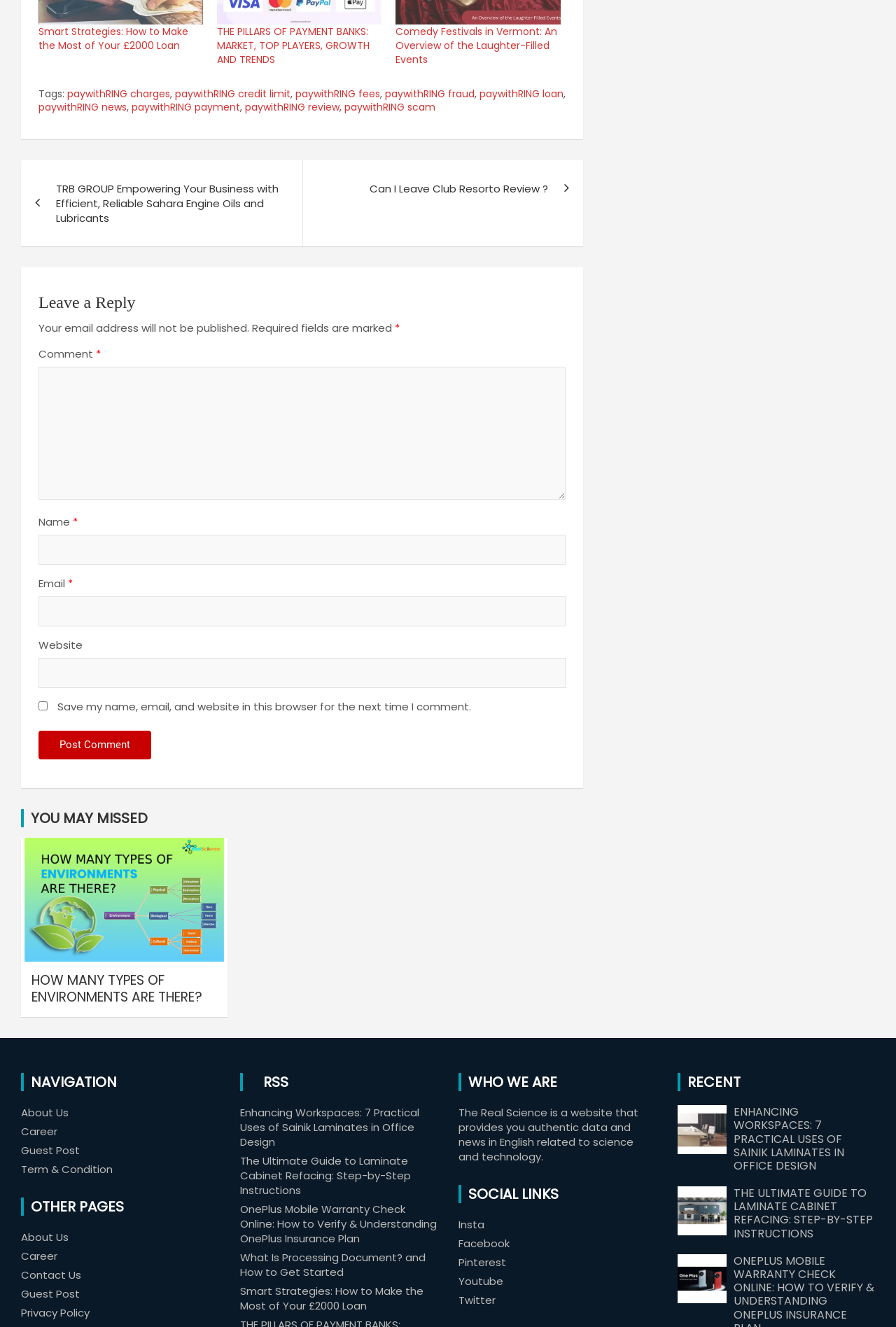Using a single word or phrase, answer the following question: 
How many social links are there?

5